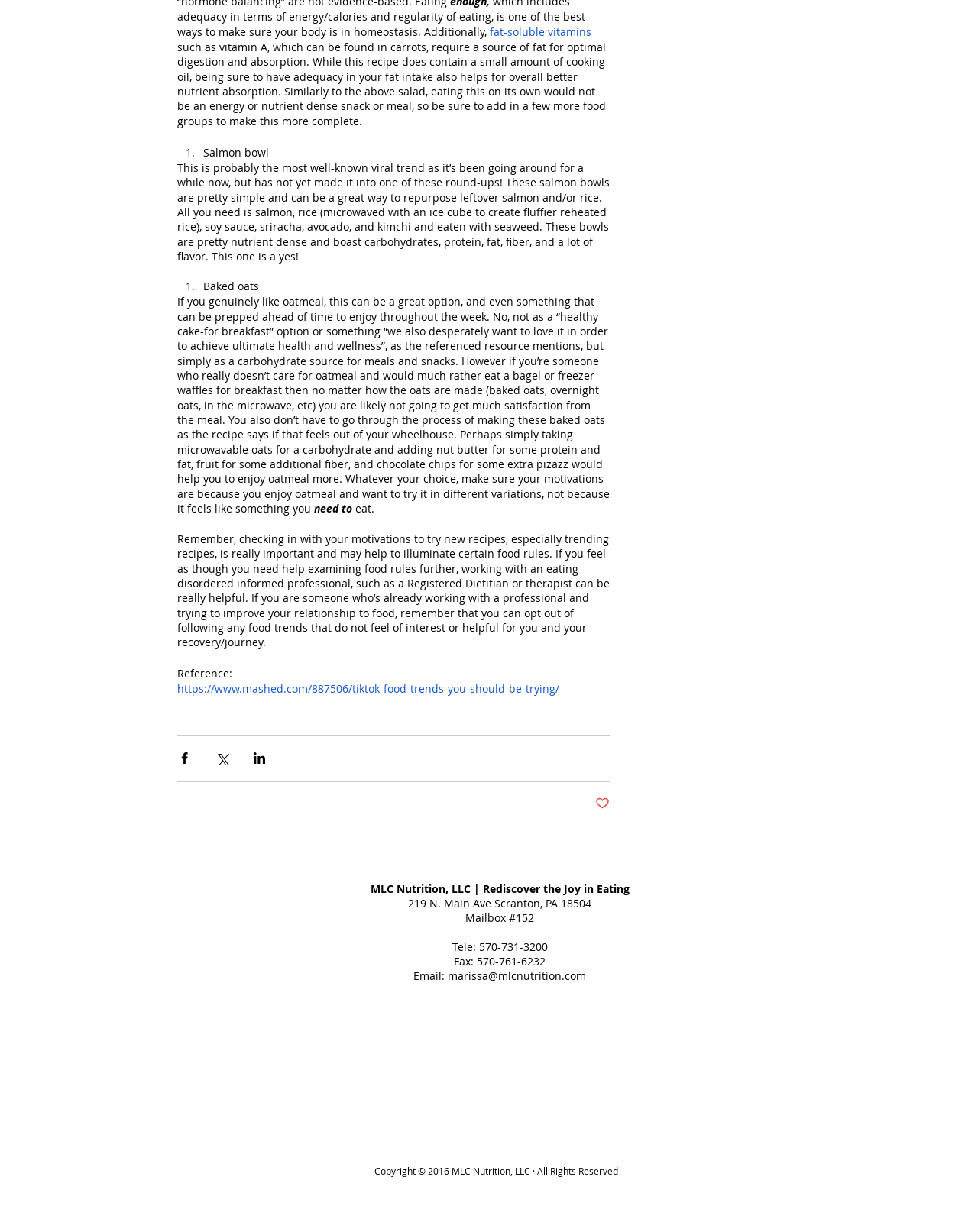Please locate the bounding box coordinates of the region I need to click to follow this instruction: "Click the 'Grey Facebook Icon' link".

[0.476, 0.854, 0.501, 0.874]